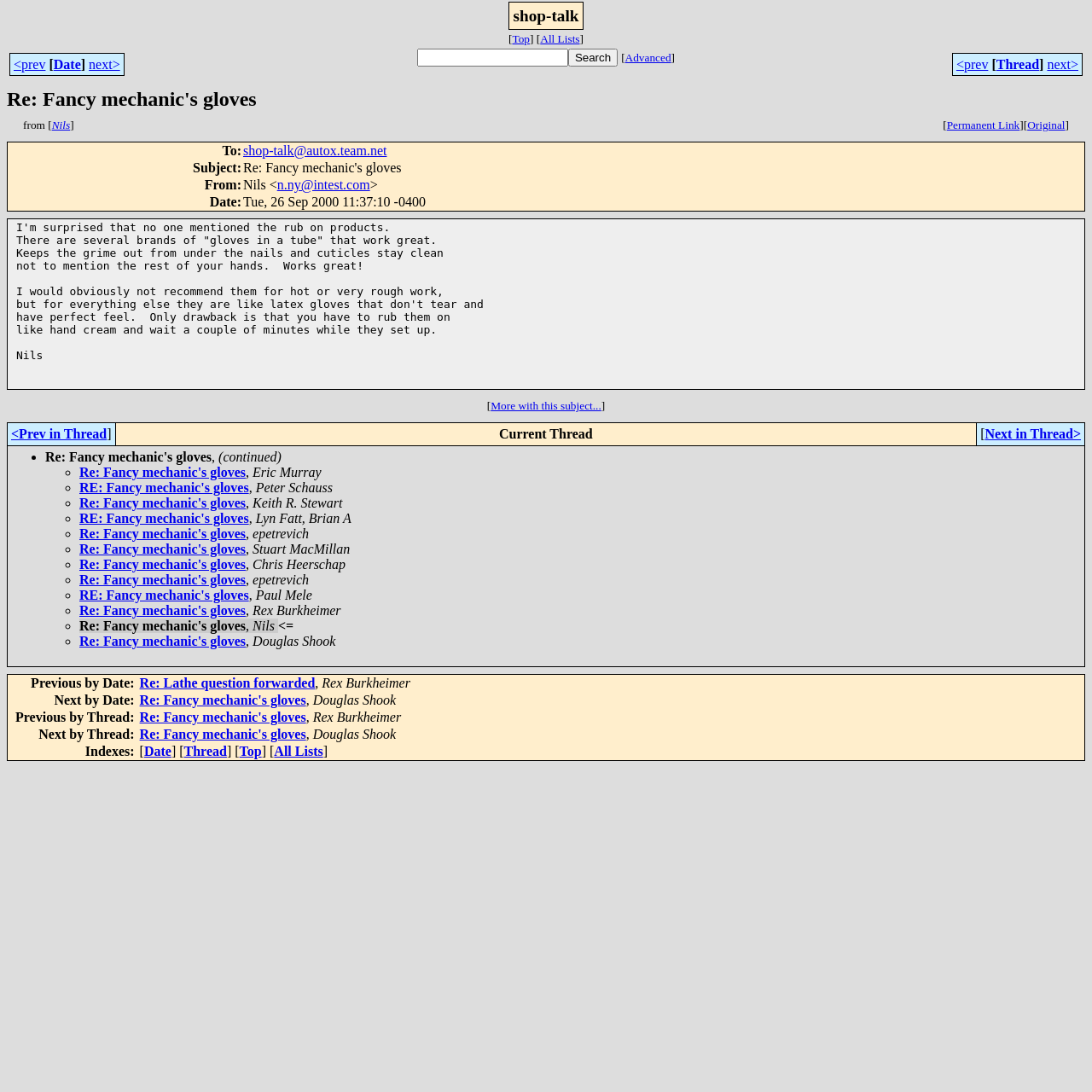Locate the bounding box for the described UI element: "Next in Thread>". Ensure the coordinates are four float numbers between 0 and 1, formatted as [left, top, right, bottom].

[0.902, 0.391, 0.99, 0.404]